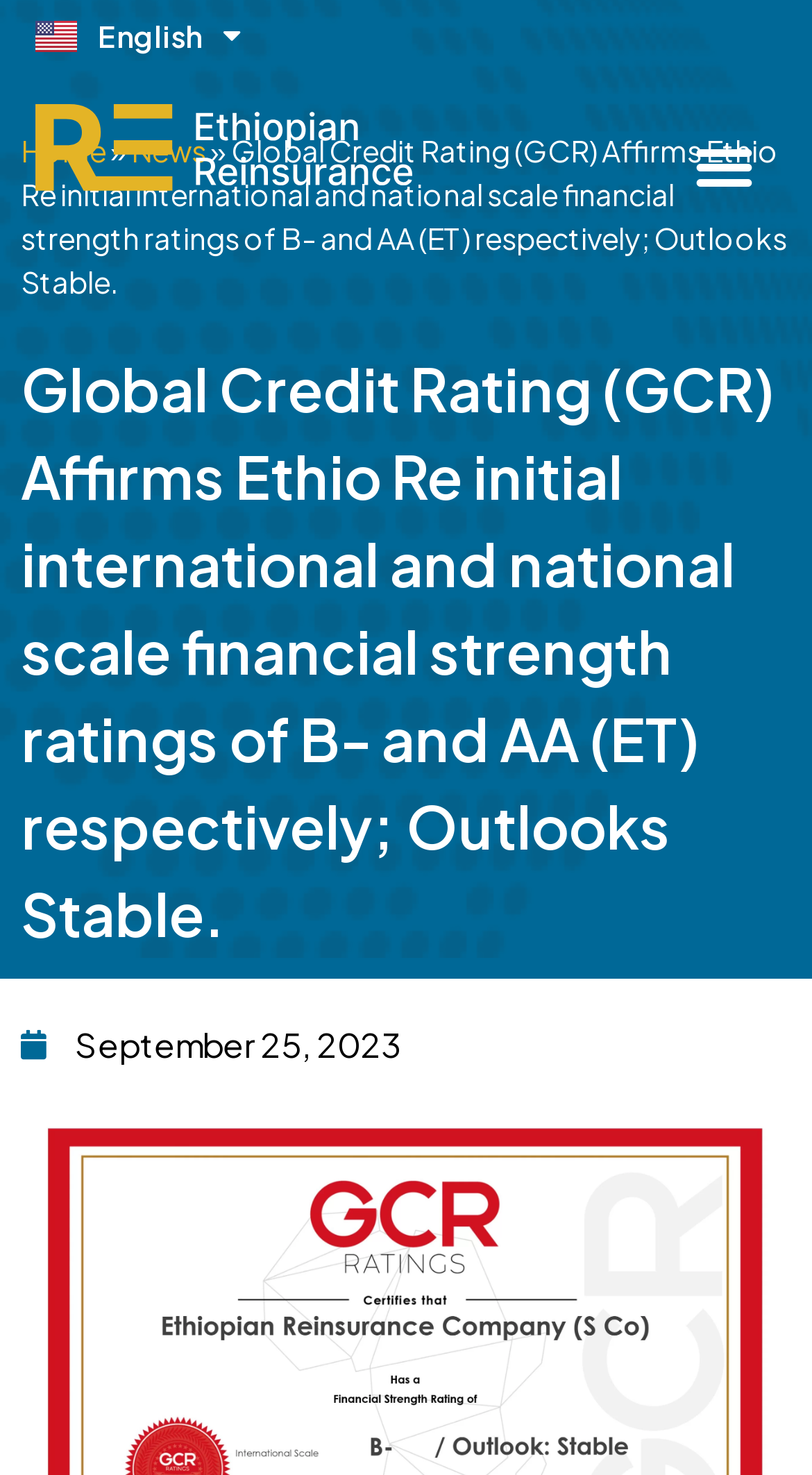Can you extract the primary headline text from the webpage?

Global Credit Rating (GCR) Affirms Ethio Re initial international and national scale financial strength ratings of B- and AA (ET) respectively; Outlooks Stable.